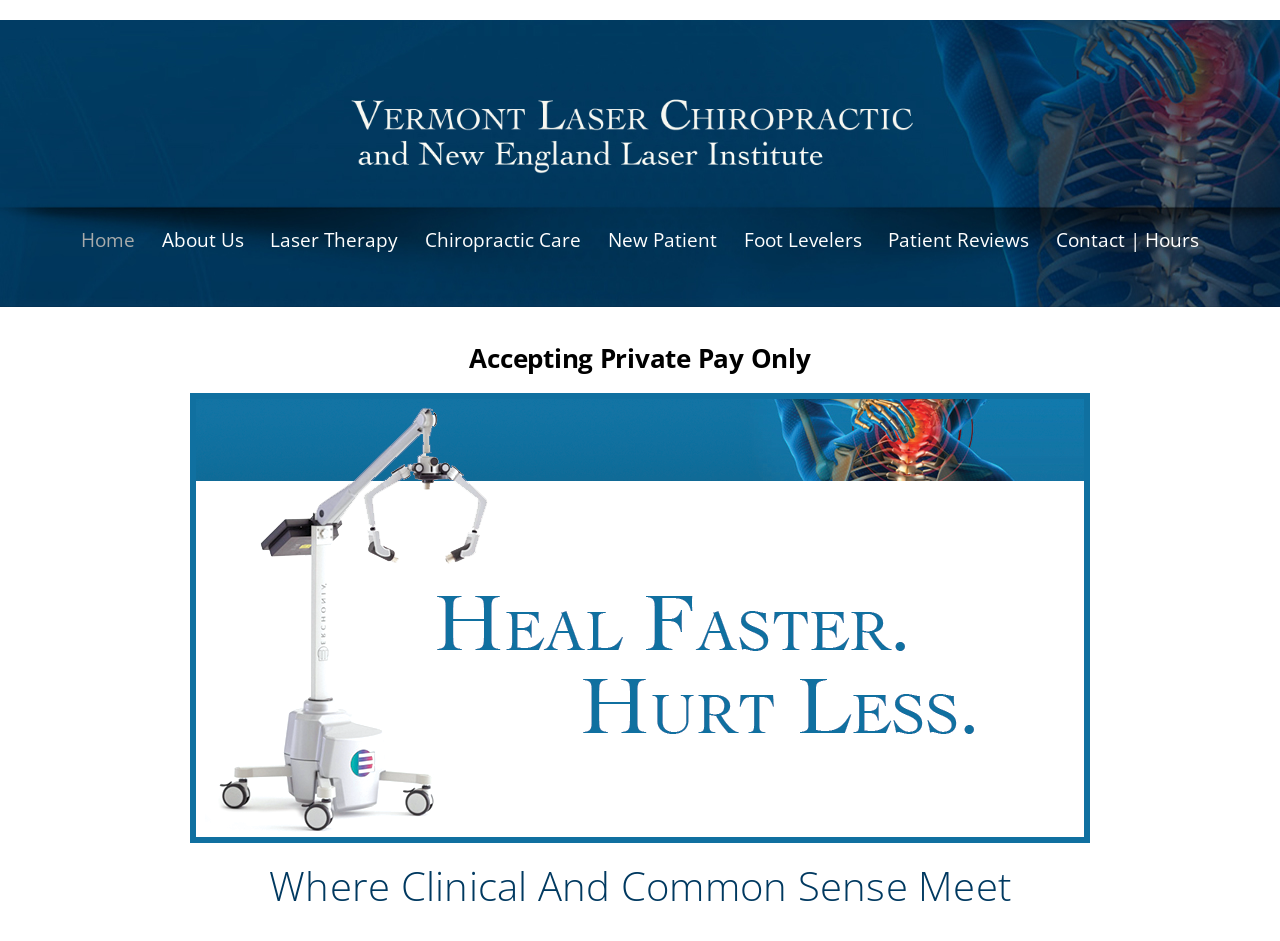How many links are there in the top navigation menu?
Please provide a comprehensive answer to the question based on the webpage screenshot.

I counted the number of link elements in the top navigation menu, which are 'Home', 'About Us', 'Foot Levelers', 'Patient Reviews', 'Contact | Hours', and found that there are 6 links in total.